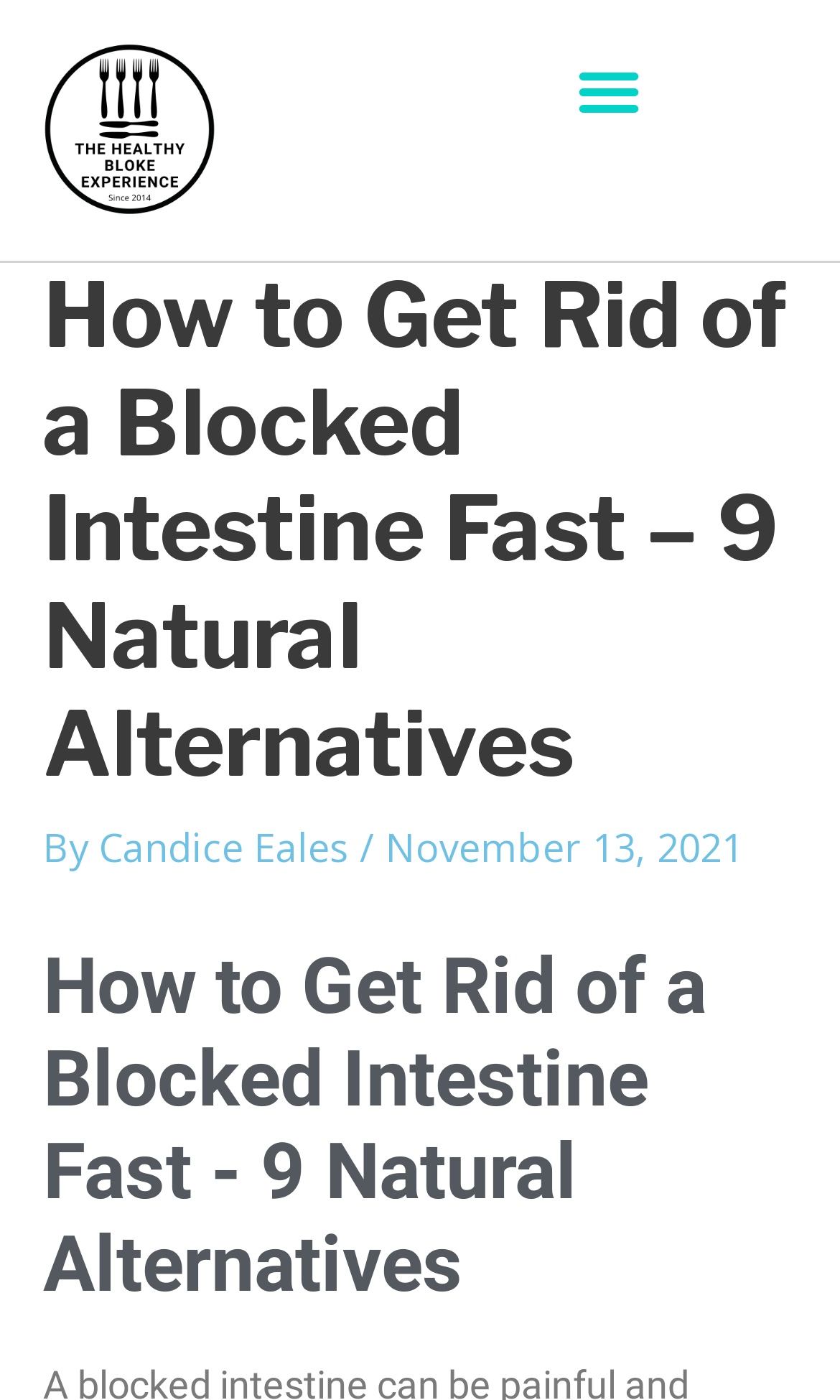Answer briefly with one word or phrase:
When was the article published?

November 13, 2021